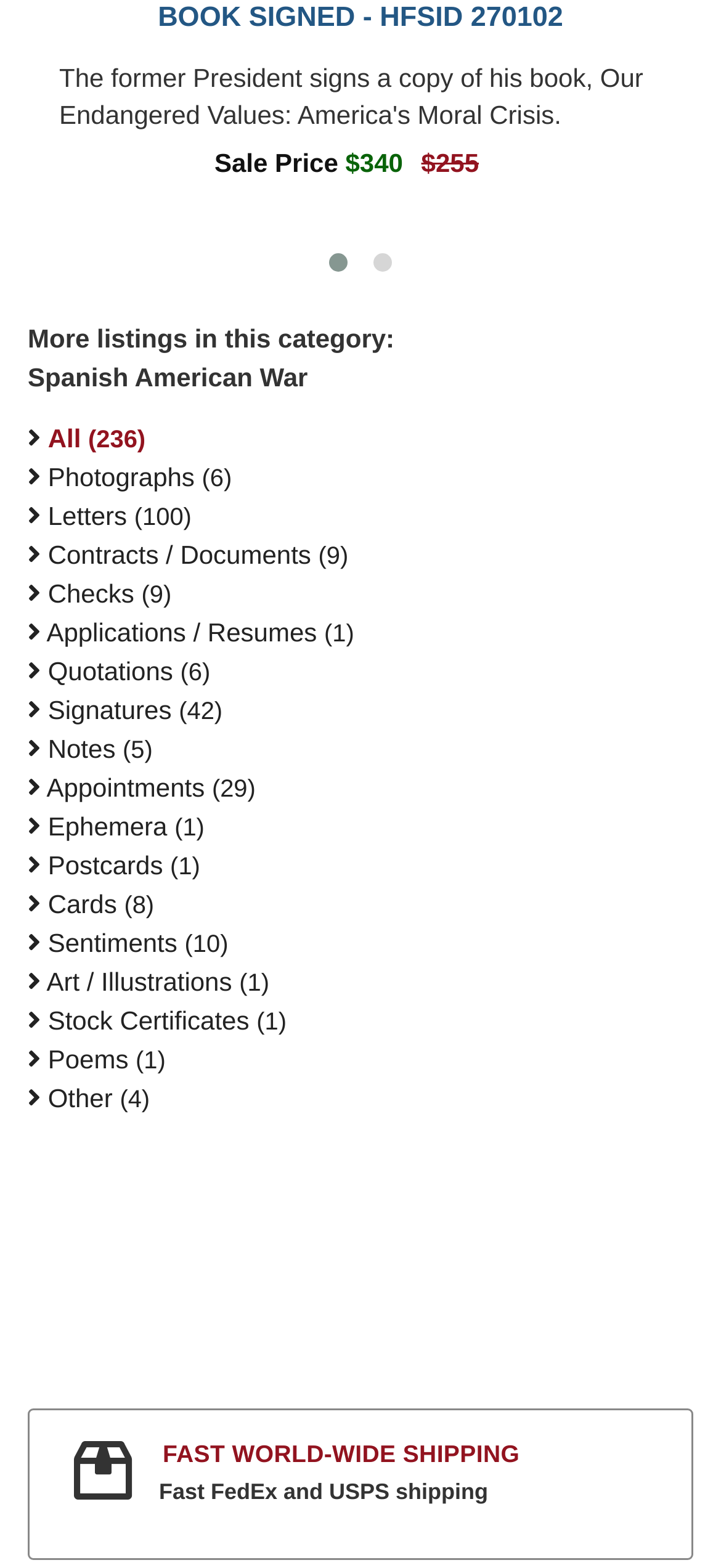Find the bounding box coordinates of the clickable area required to complete the following action: "Get customer care information".

None